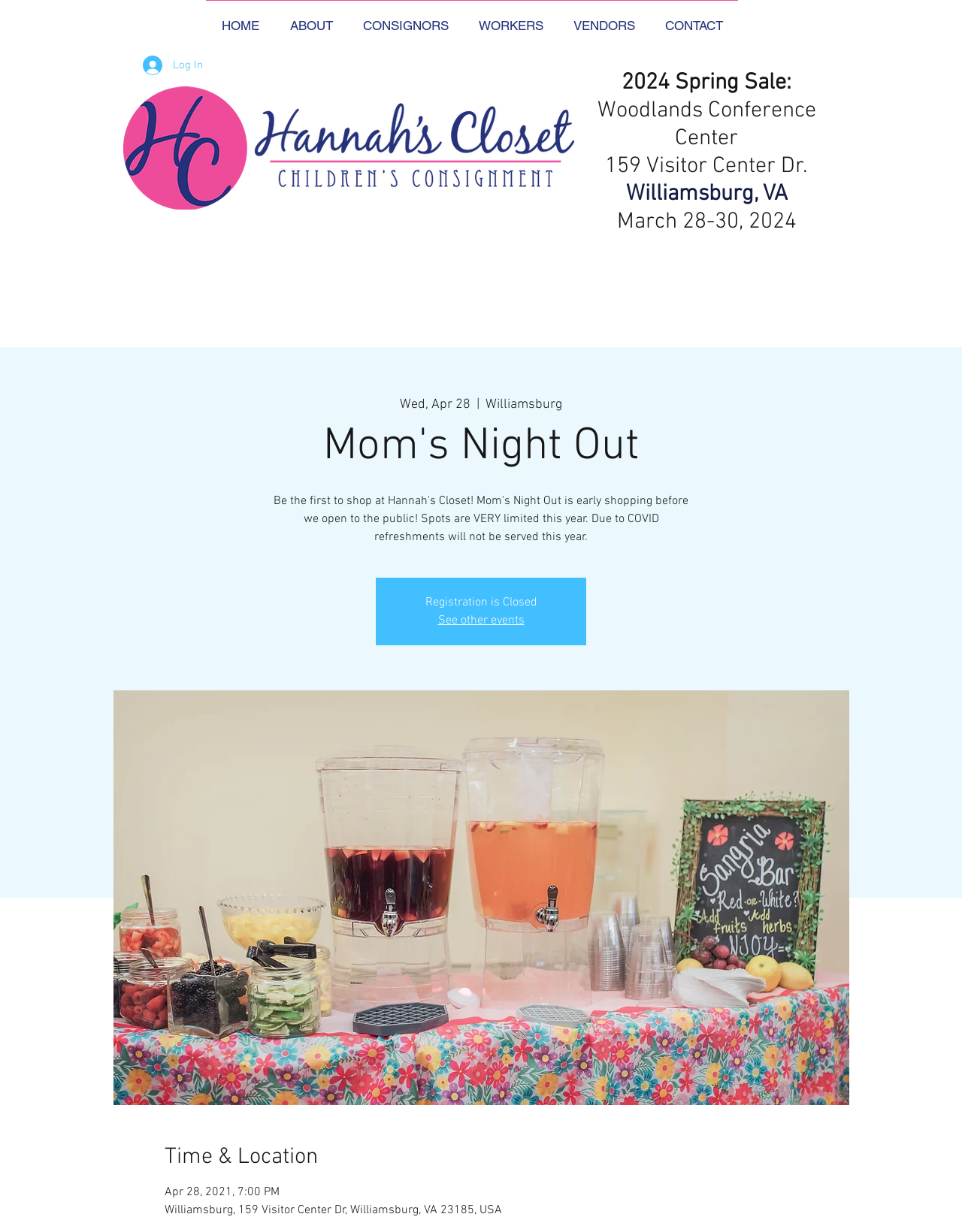Summarize the webpage comprehensively, mentioning all visible components.

The webpage appears to be an event page for "Mom's Night Out" at Hannah's Closet. At the top, there is a navigation menu with links to "HOME", "ABOUT", "CONSIGNORS", "WORKERS", "VENDORS", and "CONTACT". Below the navigation menu, there is a "Log In" button accompanied by a small image.

The main content of the page is divided into sections. The first section announces the "2024 Spring Sale" event, providing the location "Woodlands Conference Center 159 Visitor Center Dr. Williamsburg, VA" and the dates "March 28-30, 2024". This section also includes smaller text with the city and state "Williamsburg, VA" and the dates "March 28-30, 2024" repeated.

Below this section, there is a heading "Mom's Night Out" followed by a notice that "Registration is Closed". There is also a link to "See other events" and a large image with the text "Mom's Night Out".

Further down, there is a section with a heading "Time & Location", providing the details "Apr 28, 2021, 7:00 PM" and the address "Williamsburg, 159 Visitor Center Dr, Williamsburg, VA 23185, USA".